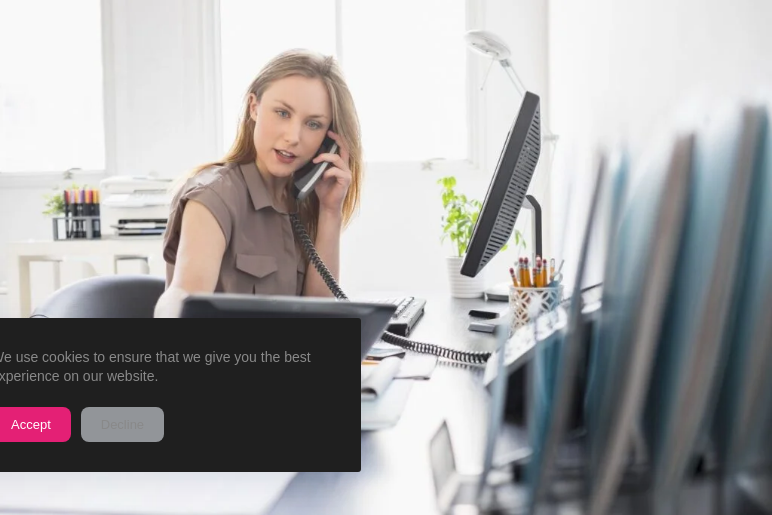Present a detailed portrayal of the image.

In a bright and modern office setting, a young woman sits at her desk engaged in a phone conversation, demonstrating professionalism and focus. She wears a sleeveless beige blouse and has long hair styled simply. The workspace is organized, featuring a computer monitor, stationery holders, and a potted plant, contributing to a productive atmosphere. In the foreground, a cookie consent banner is visible, offering options to either accept or decline cookies for the website, adding a touch of digital engagement to the scene. The image captures the essence of a dynamic work environment, emphasizing the role of virtual assistants or office professionals in today's business landscape.